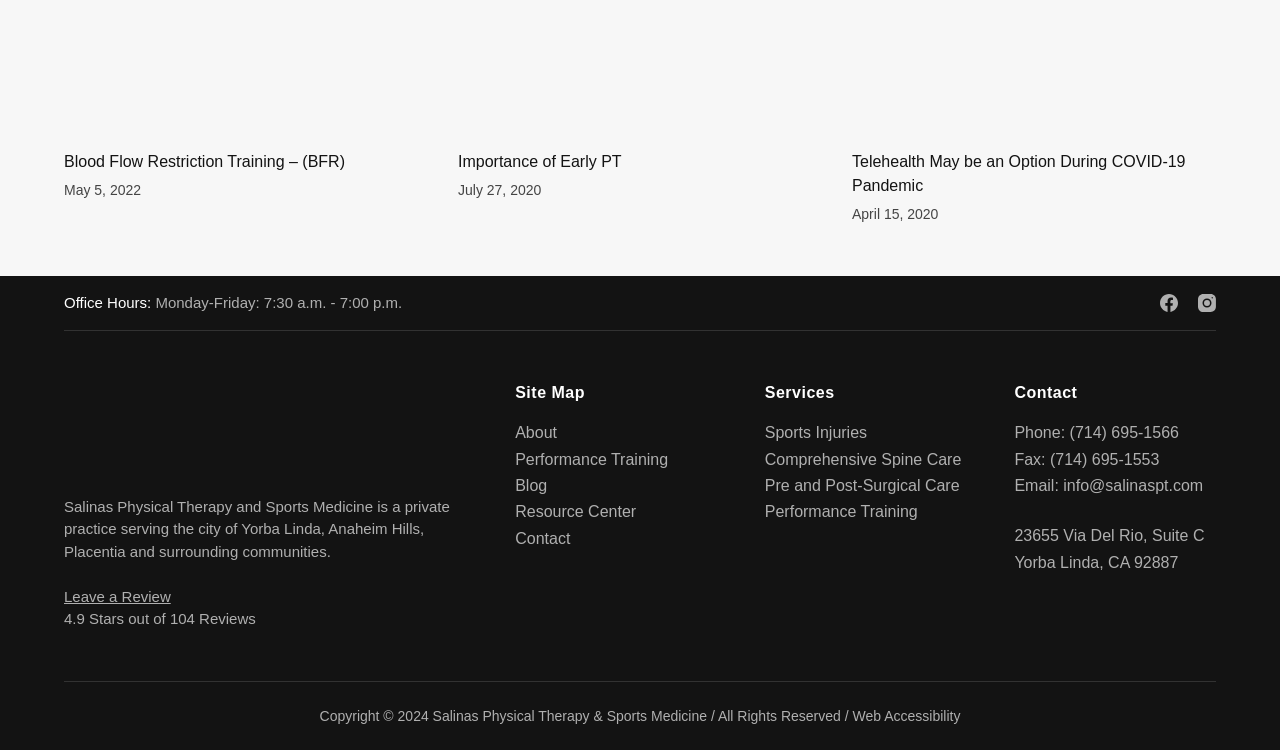Determine the bounding box coordinates of the clickable element to complete this instruction: "Click on Blood Flow Restriction Training link". Provide the coordinates in the format of four float numbers between 0 and 1, [left, top, right, bottom].

[0.05, 0.204, 0.27, 0.226]